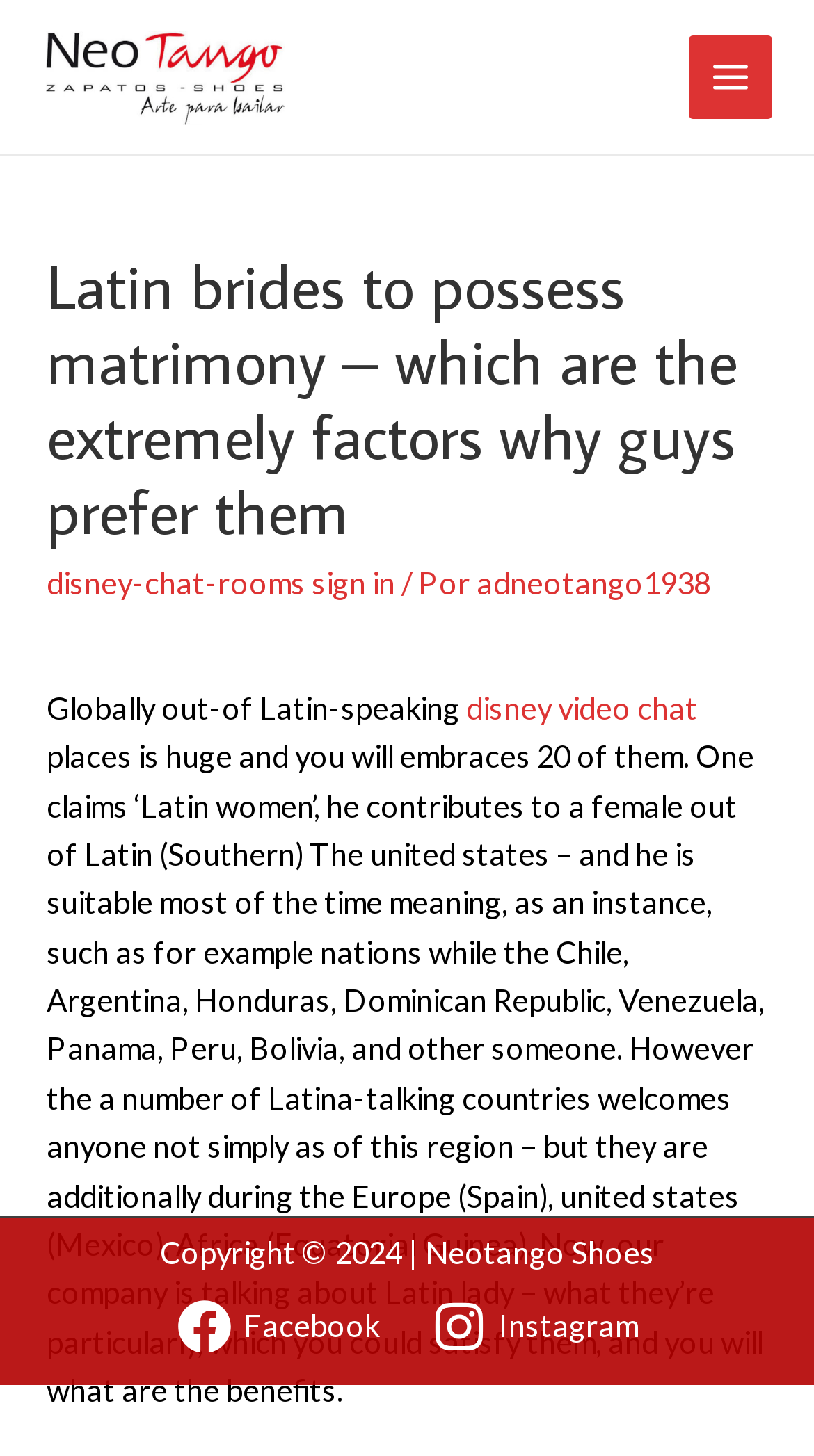Locate the bounding box for the described UI element: "Instagram". Ensure the coordinates are four float numbers between 0 and 1, formatted as [left, top, right, bottom].

[0.529, 0.893, 0.783, 0.93]